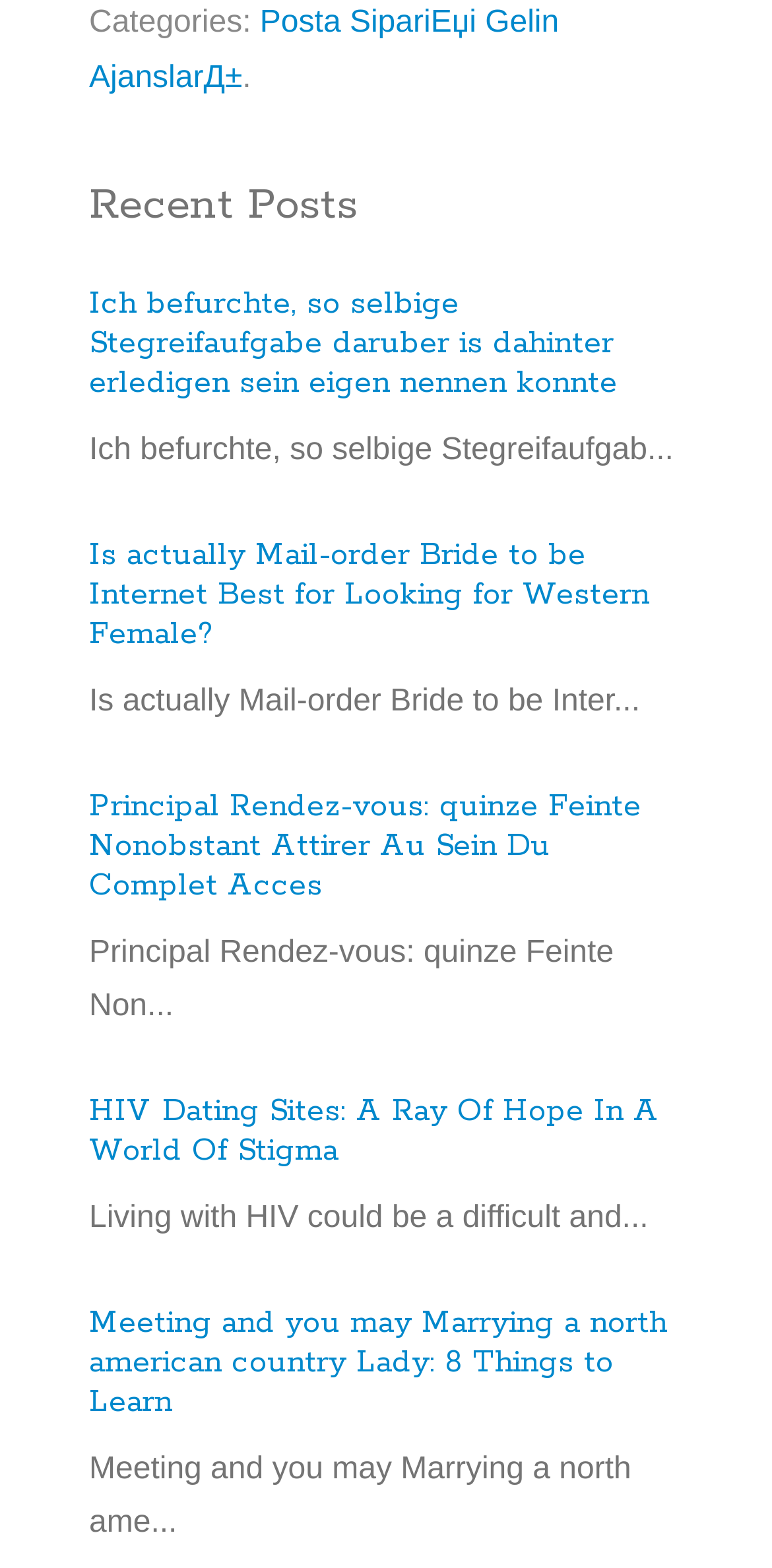Give a one-word or one-phrase response to the question:
Are all posts in English?

No